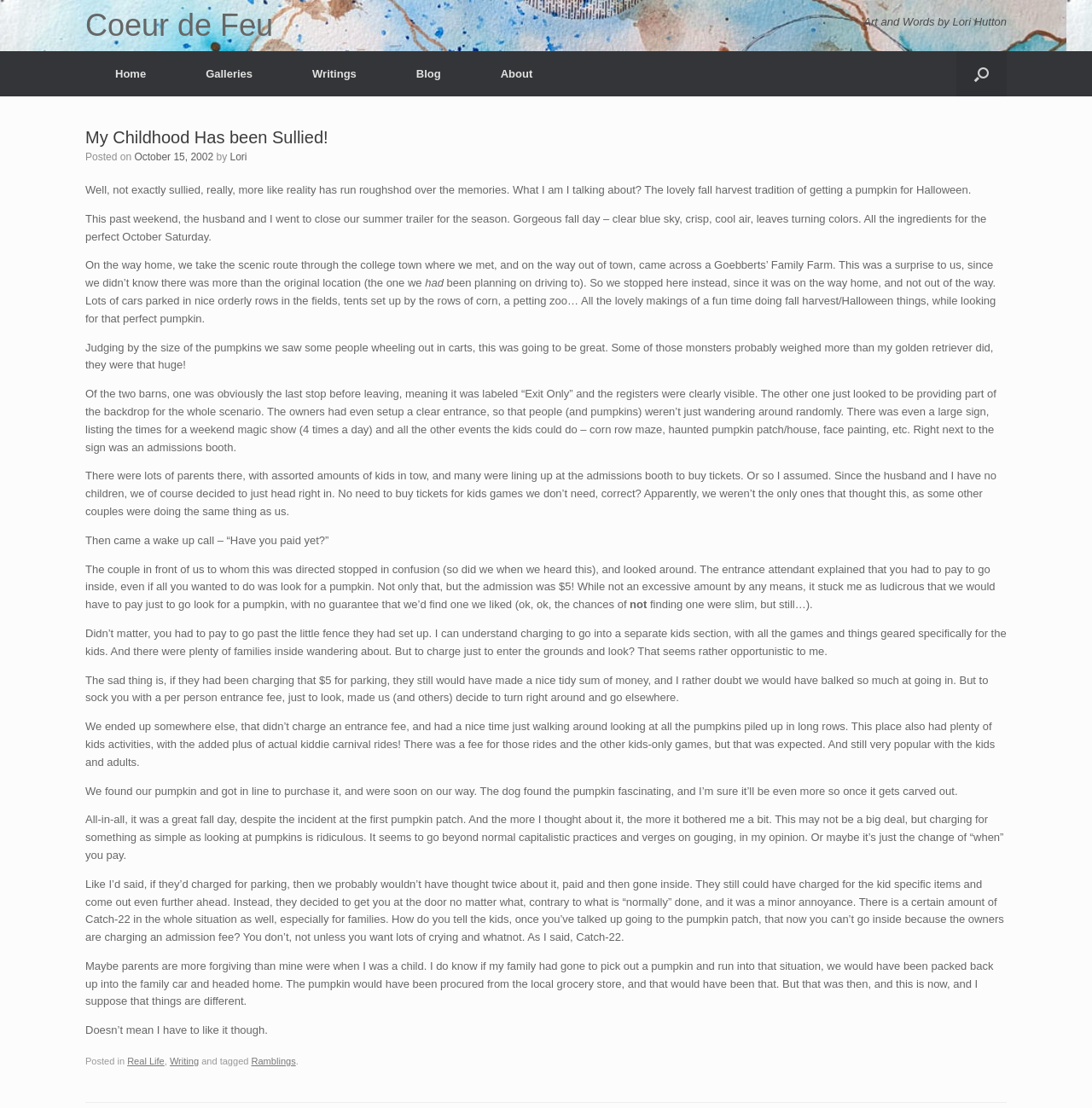Please locate the clickable area by providing the bounding box coordinates to follow this instruction: "Check the 'Blog' section".

[0.354, 0.046, 0.431, 0.087]